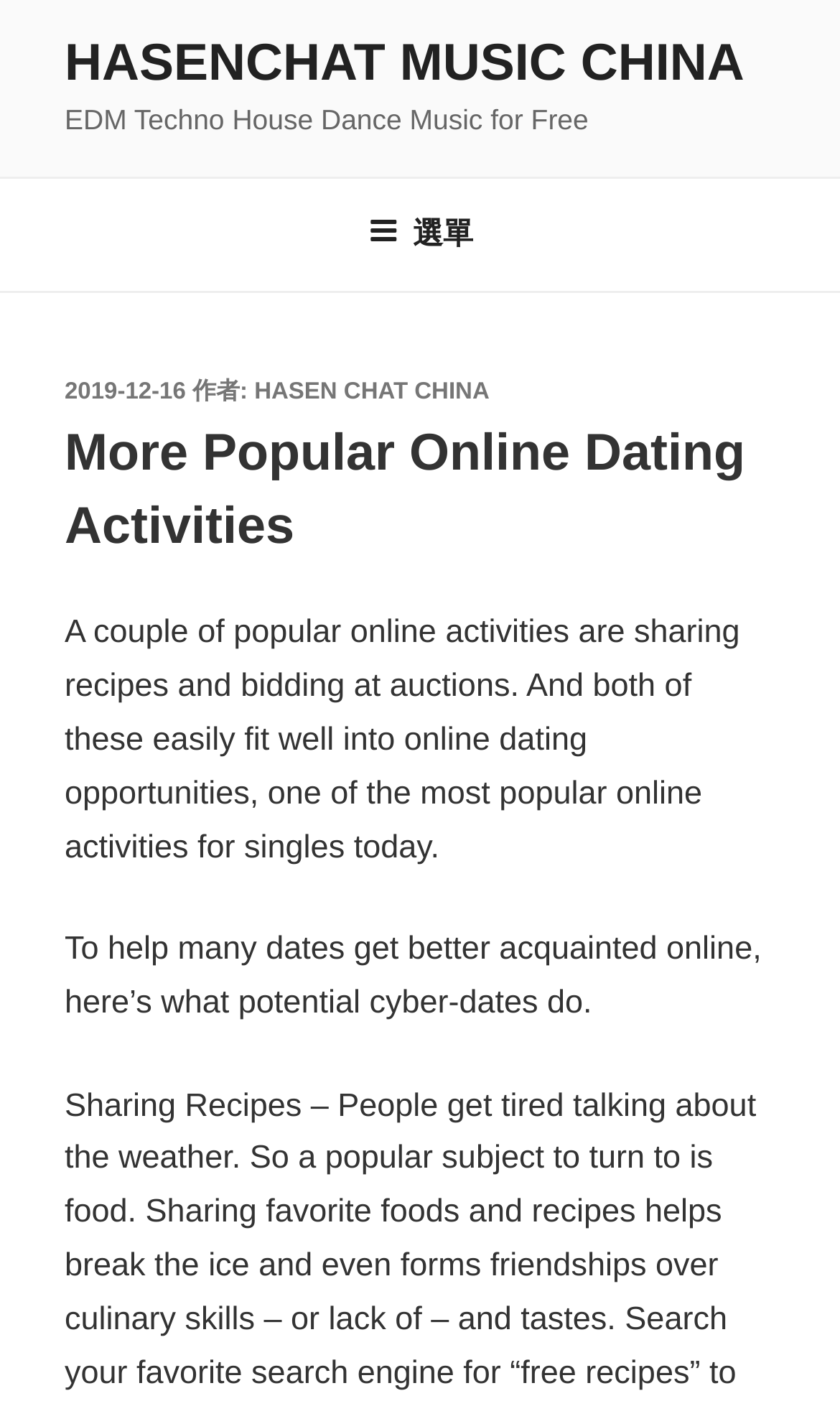Based on the element description: "Hasen Chat China", identify the UI element and provide its bounding box coordinates. Use four float numbers between 0 and 1, [left, top, right, bottom].

[0.303, 0.271, 0.583, 0.289]